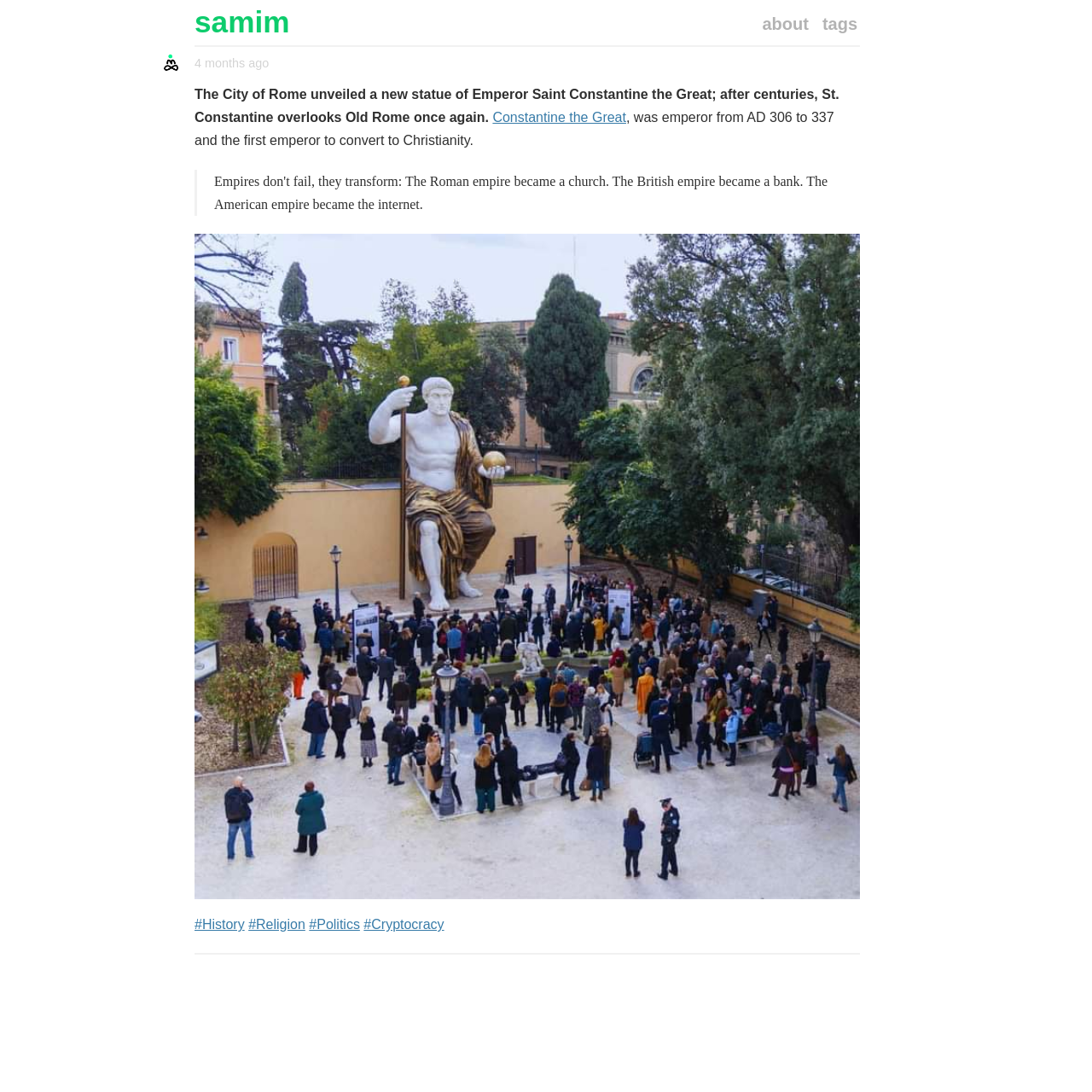Please determine the bounding box coordinates, formatted as (top-left x, top-left y, bottom-right x, bottom-right y), with all values as floating point numbers between 0 and 1. Identify the bounding box of the region described as: #Religion

[0.227, 0.84, 0.28, 0.853]